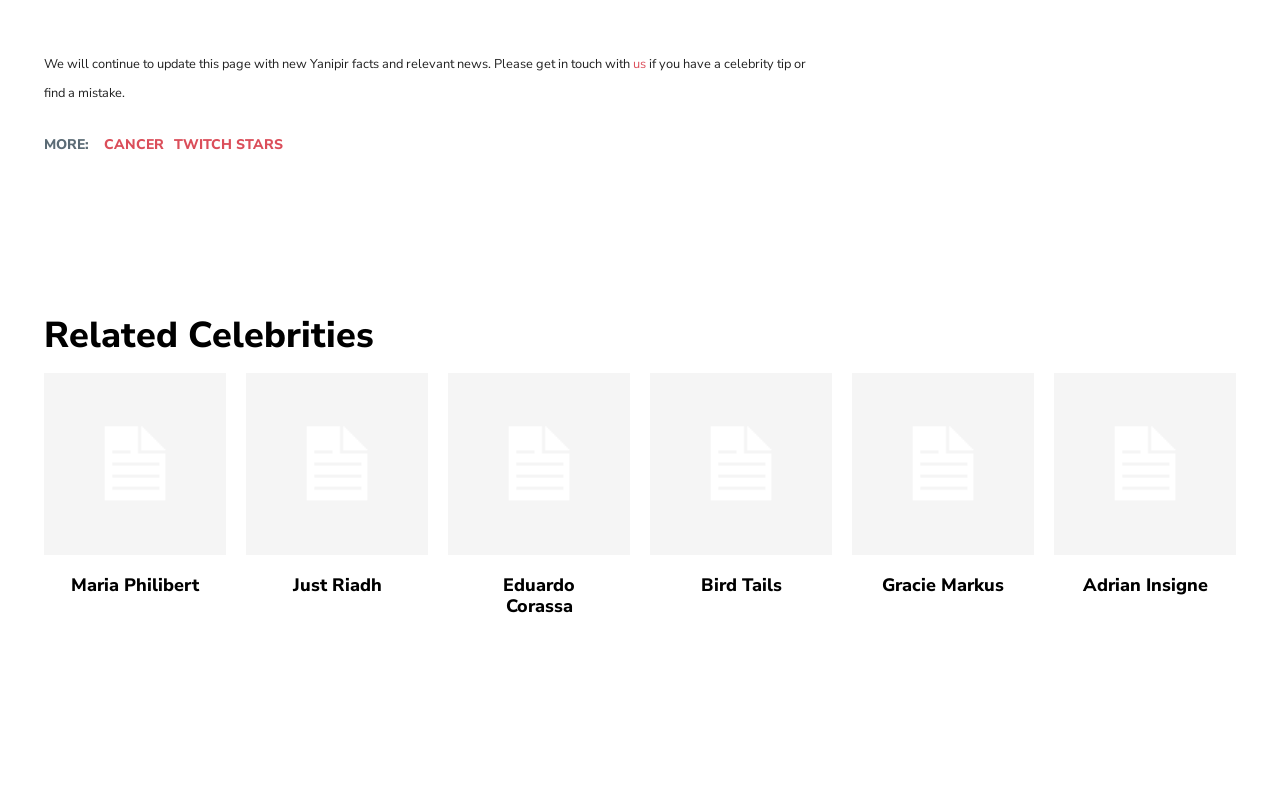Provide the bounding box coordinates for the UI element described in this sentence: "Cancer". The coordinates should be four float values between 0 and 1, i.e., [left, top, right, bottom].

[0.081, 0.169, 0.128, 0.192]